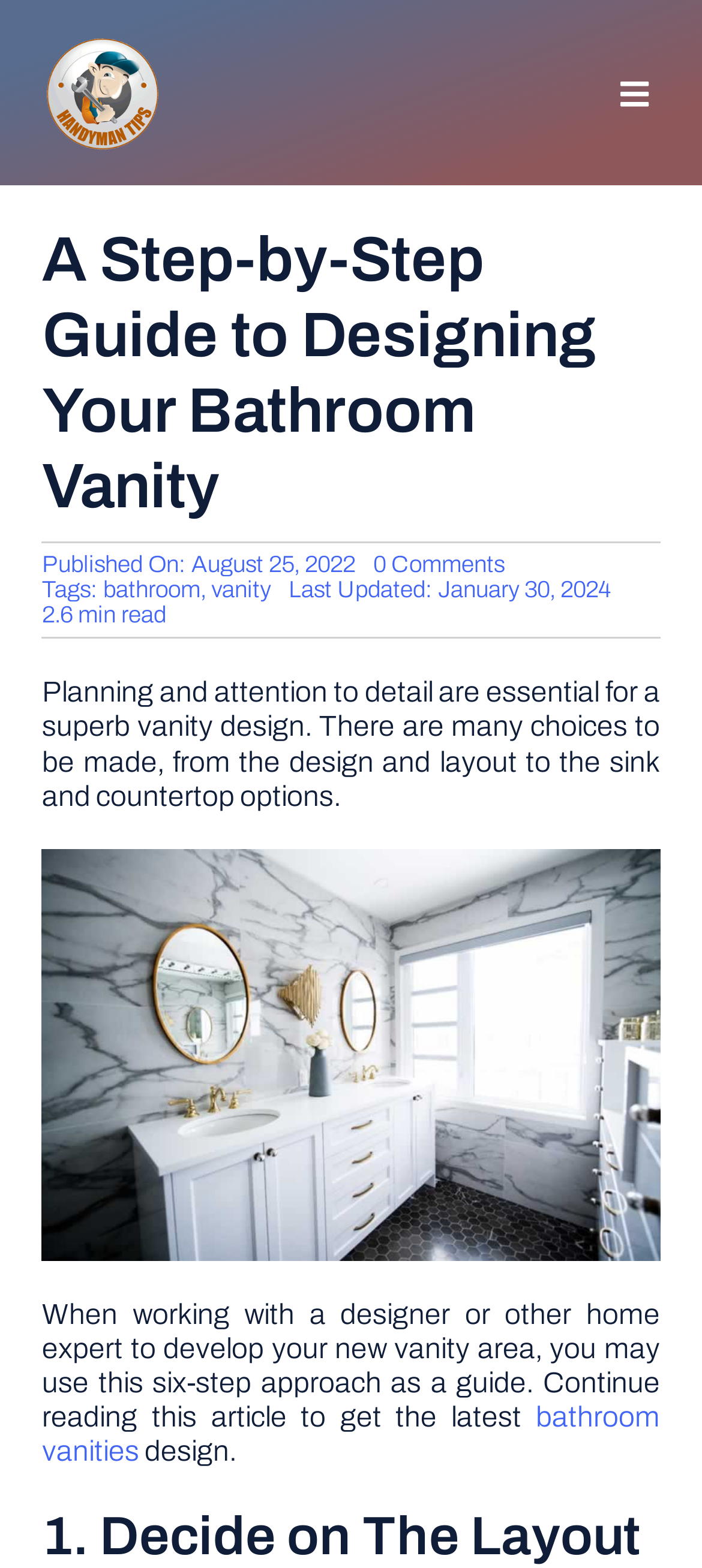Locate and generate the text content of the webpage's heading.

A Step-by-Step Guide to Designing Your Bathroom Vanity